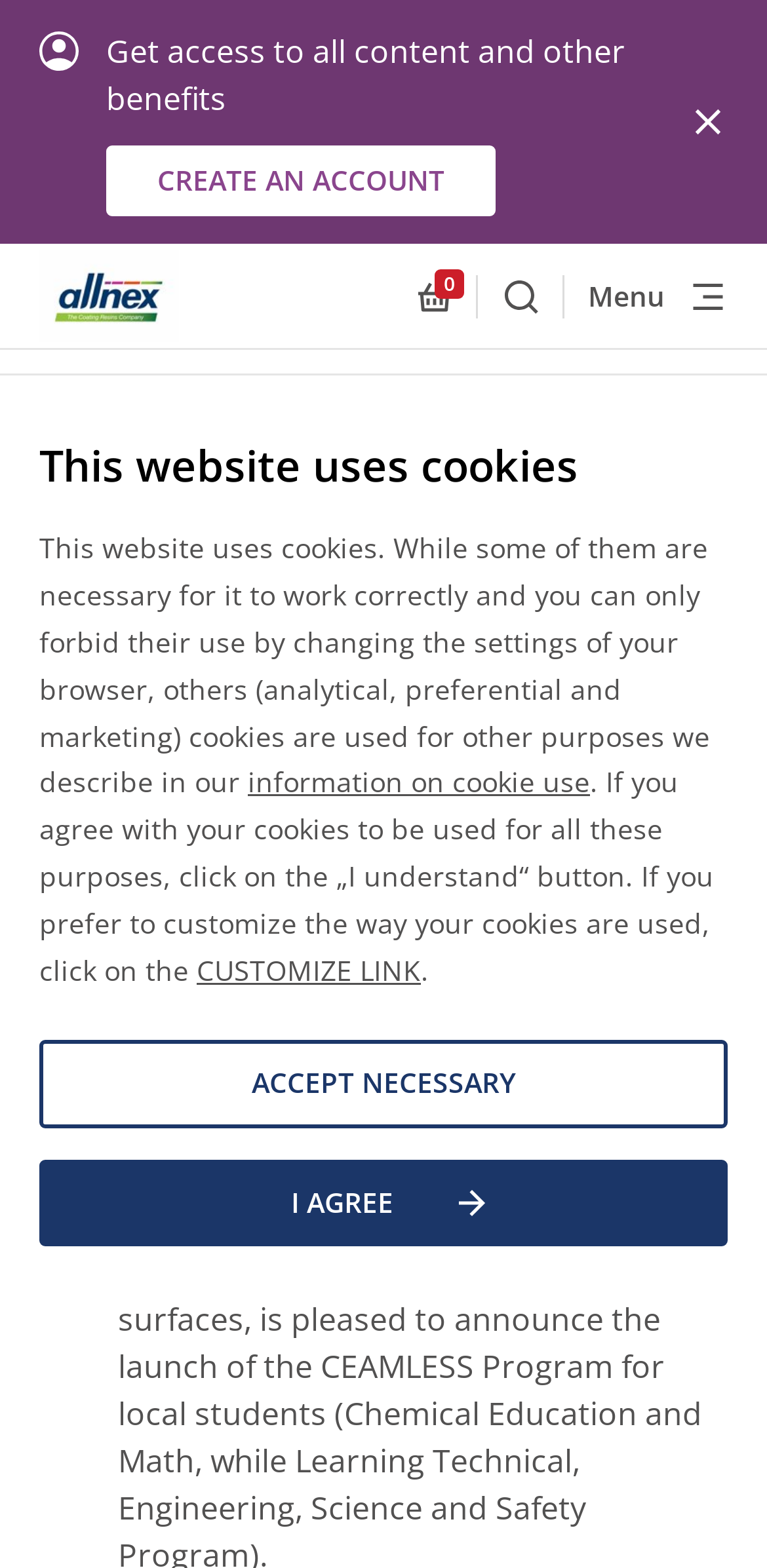Analyze the image and give a detailed response to the question:
What is the name of the music academy founded by Bertrand Carbonneau?

Bertrand Carbonneau, the founder of the first international harmonica school in French, also founded another music academy called the 'Académie des musiques intemporelles', which allows students to learn how to compose their own music and create their own songs.